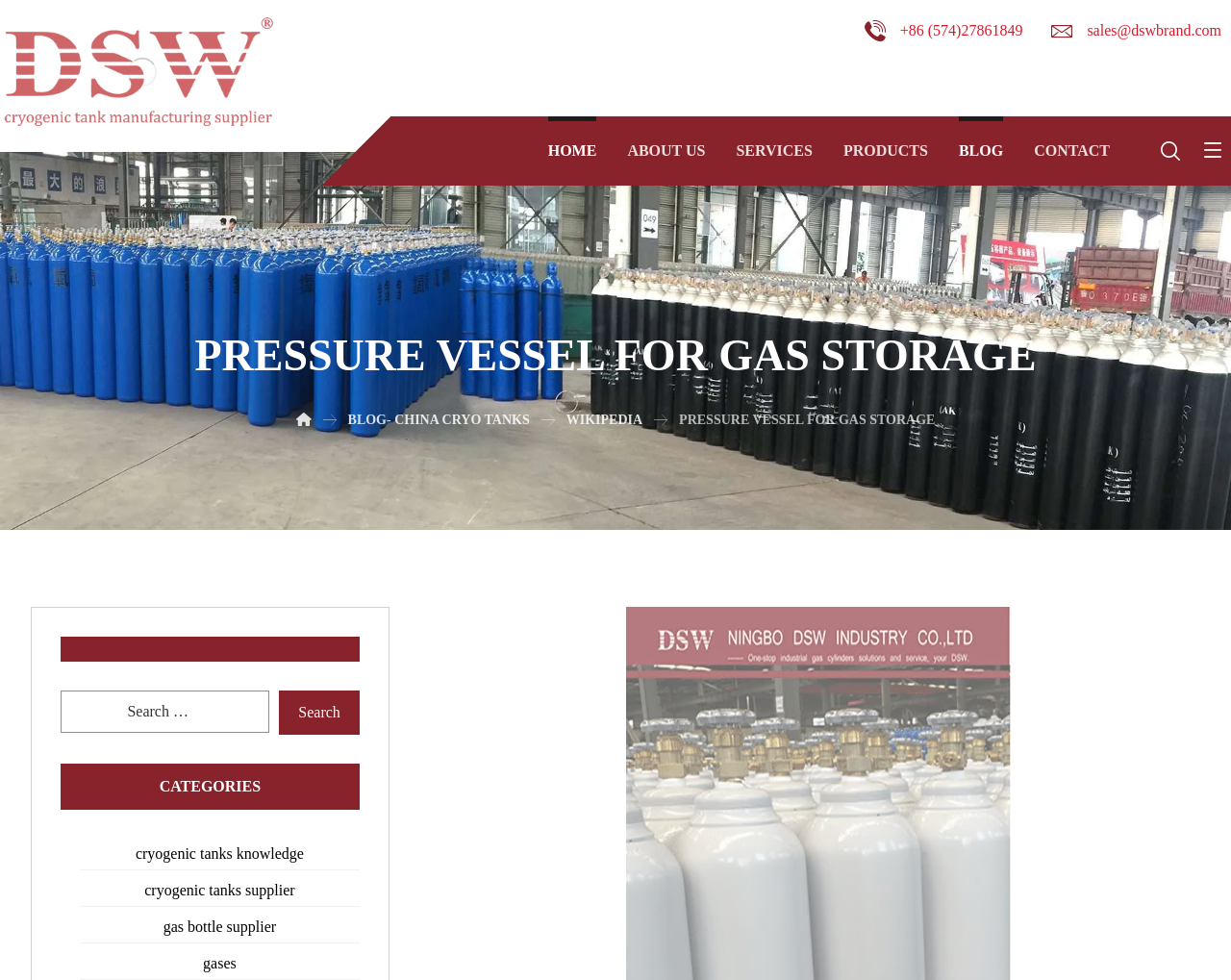What is the company's email address?
From the details in the image, answer the question comprehensively.

I found the company's email address by looking at the top section of the webpage, where the contact information is usually displayed. The email address is 'sales@dswbrand.com', which is a static text element.